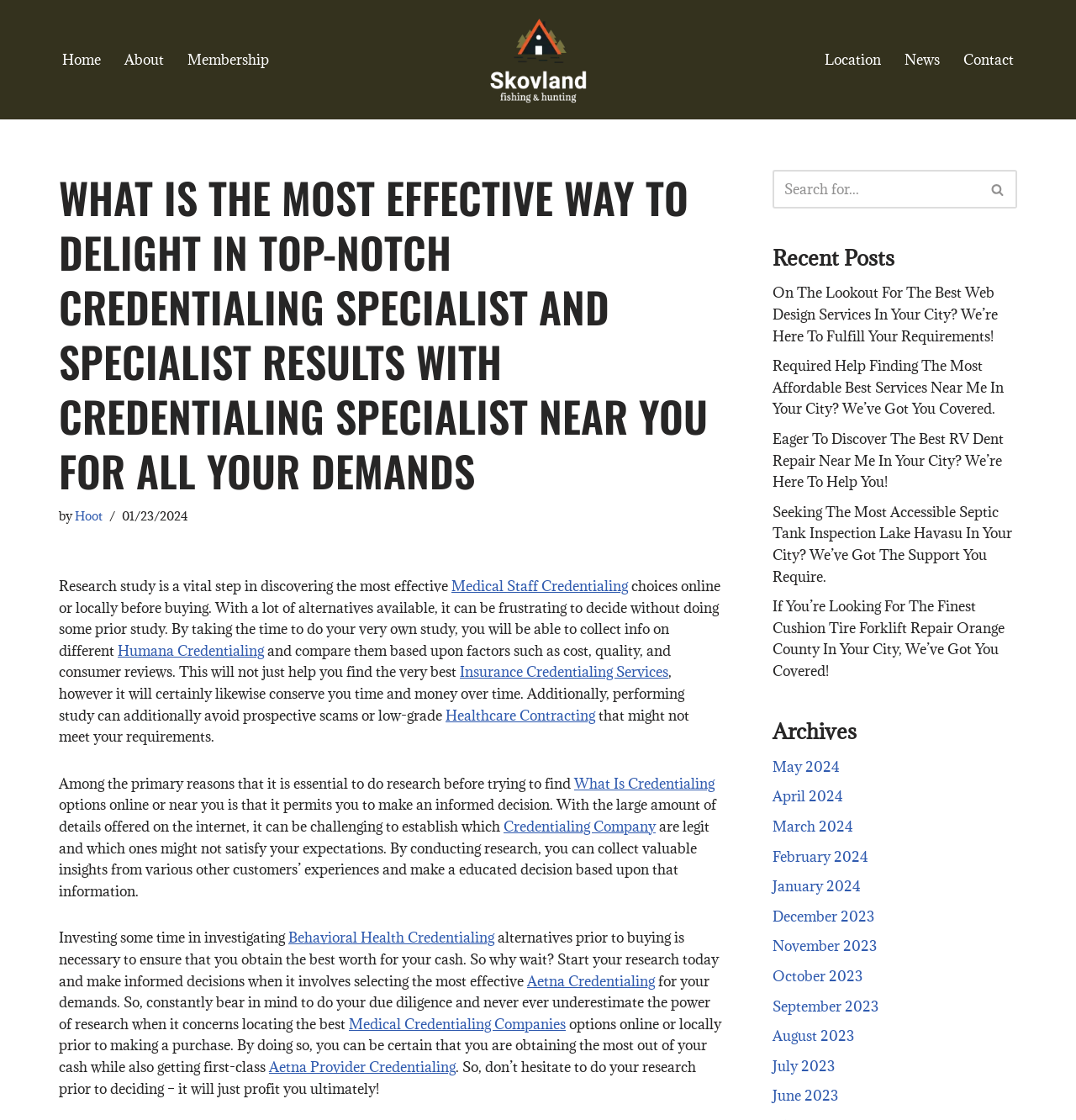Extract the heading text from the webpage.

WHAT IS THE MOST EFFECTIVE WAY TO DELIGHT IN TOP-NOTCH CREDENTIALING SPECIALIST AND SPECIALIST RESULTS WITH CREDENTIALING SPECIALIST NEAR YOU FOR ALL YOUR DEMANDS